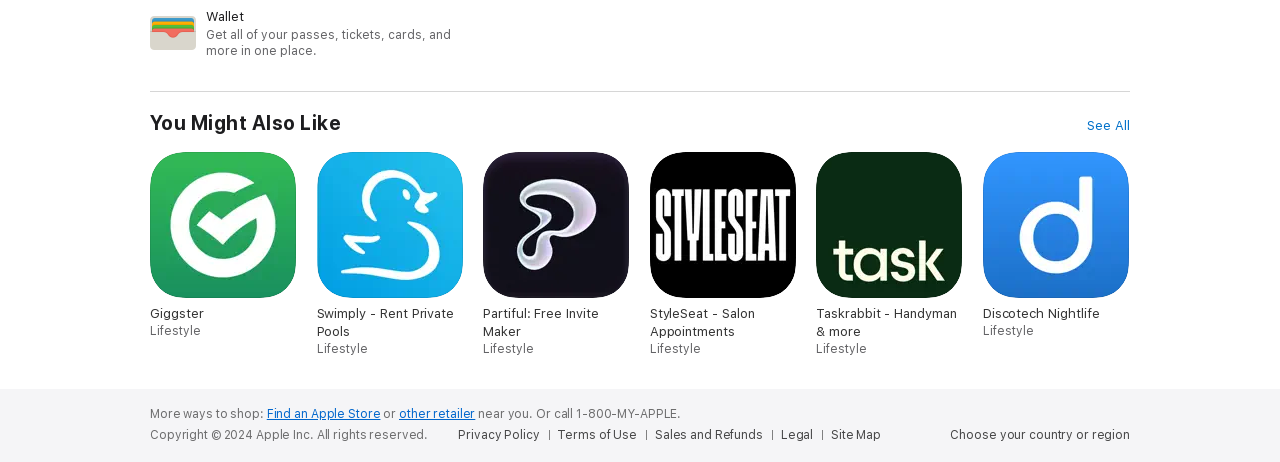Pinpoint the bounding box coordinates of the element to be clicked to execute the instruction: "read about the designer".

None